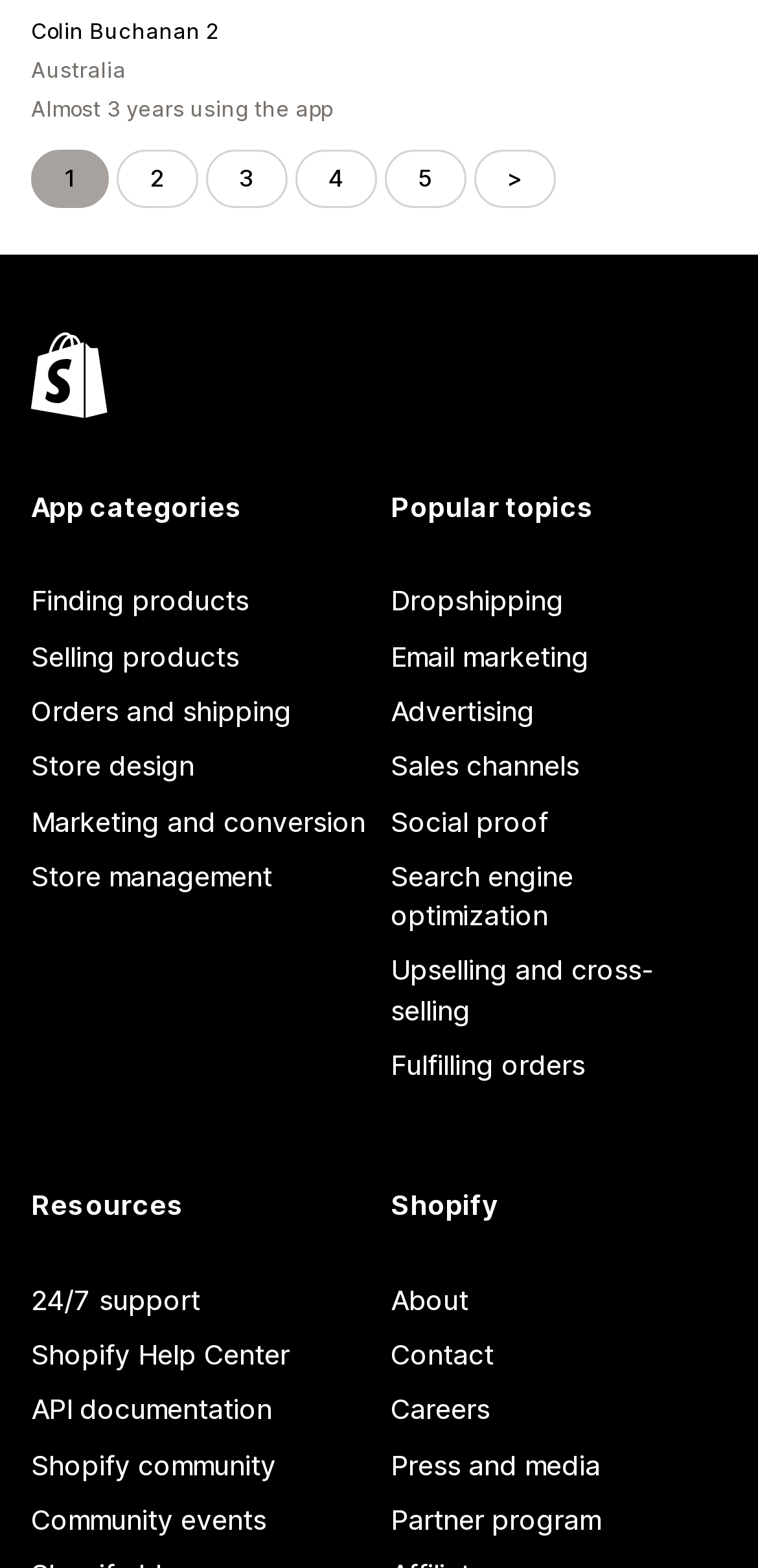What is the name of the user?
Using the information from the image, give a concise answer in one word or a short phrase.

Colin Buchanan